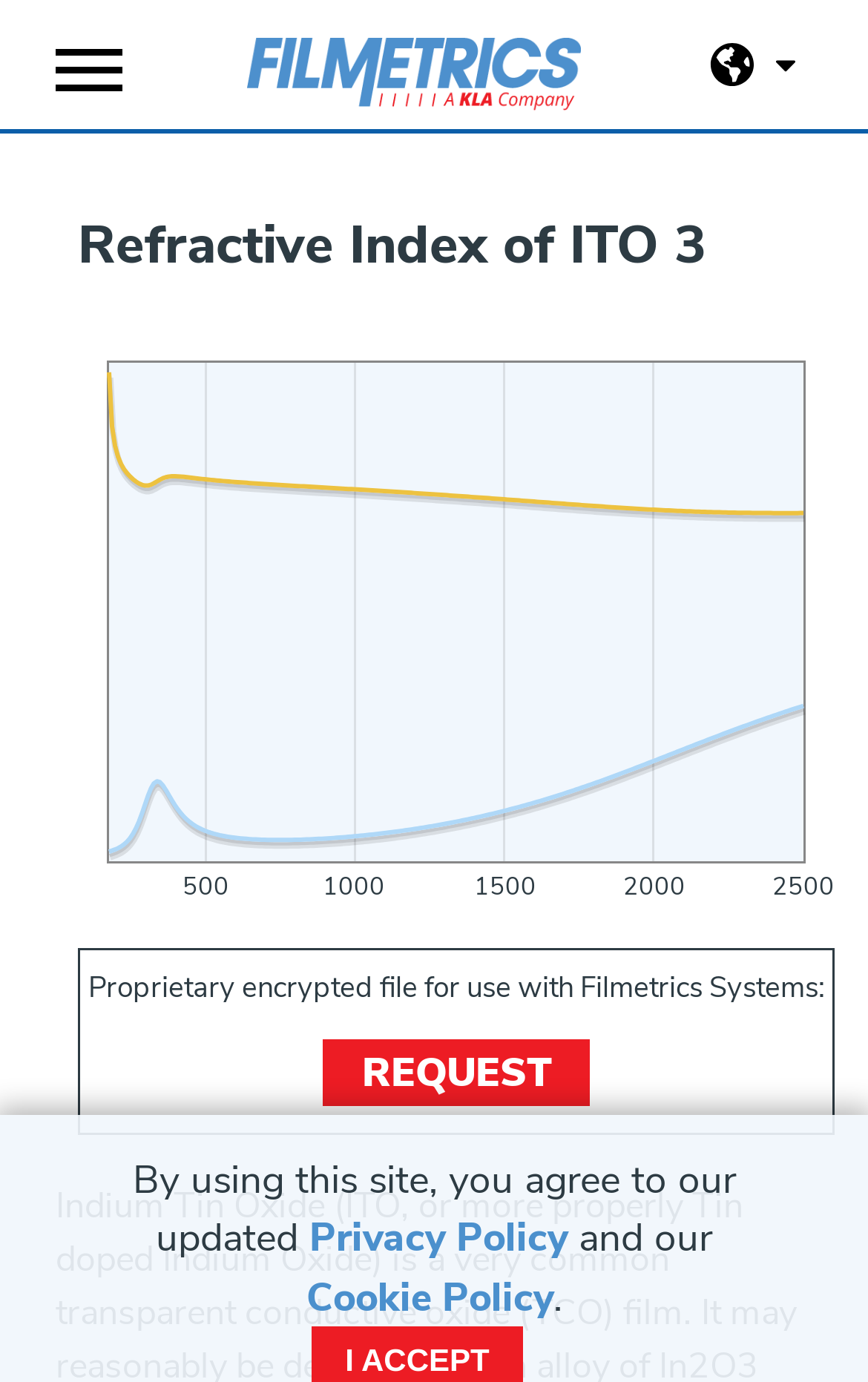Answer the question with a single word or phrase: 
What is the purpose of the proprietary encrypted file?

For use with Filmetrics Systems